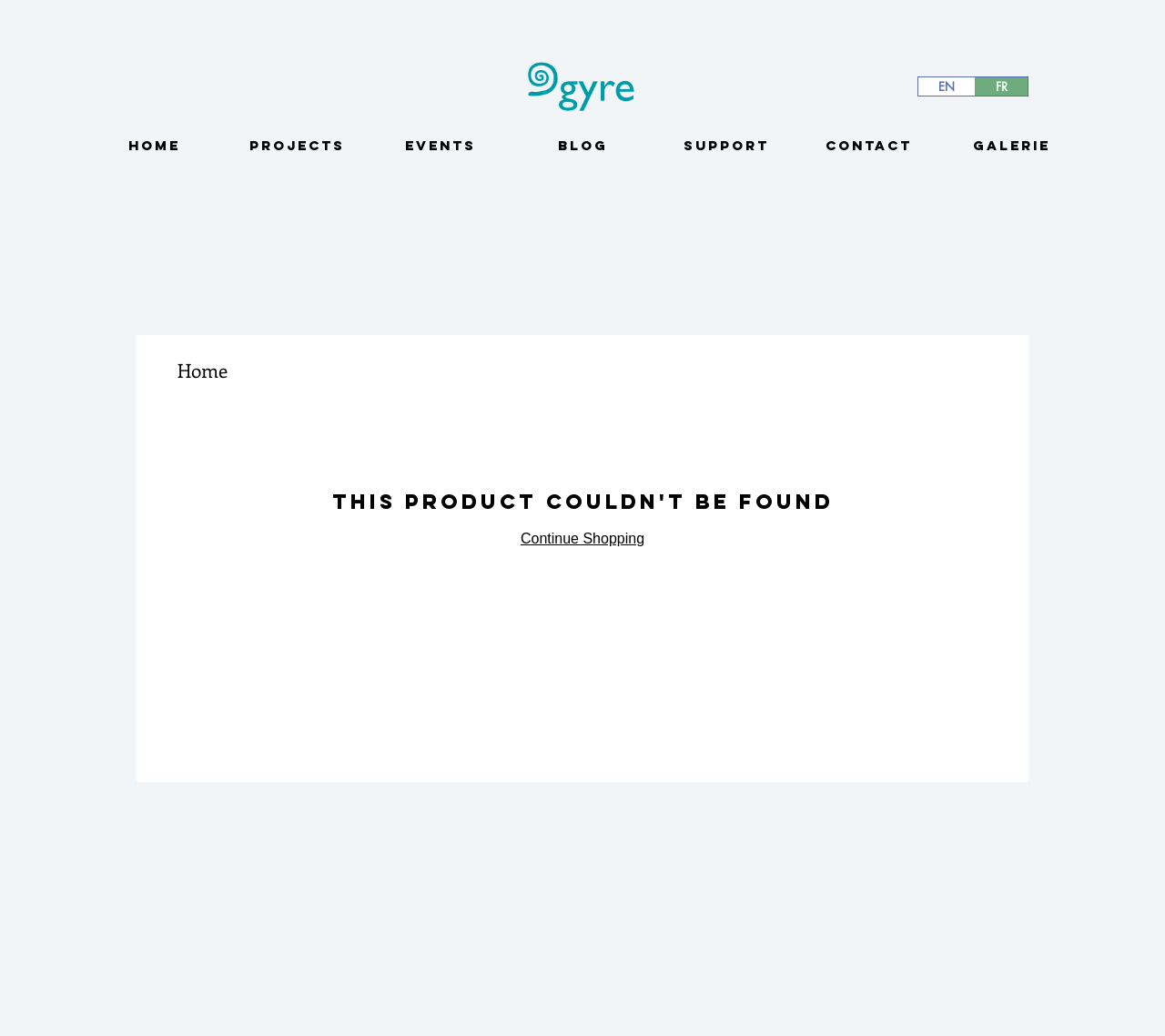Predict the bounding box of the UI element based on this description: "Continue Shopping".

[0.447, 0.512, 0.553, 0.527]